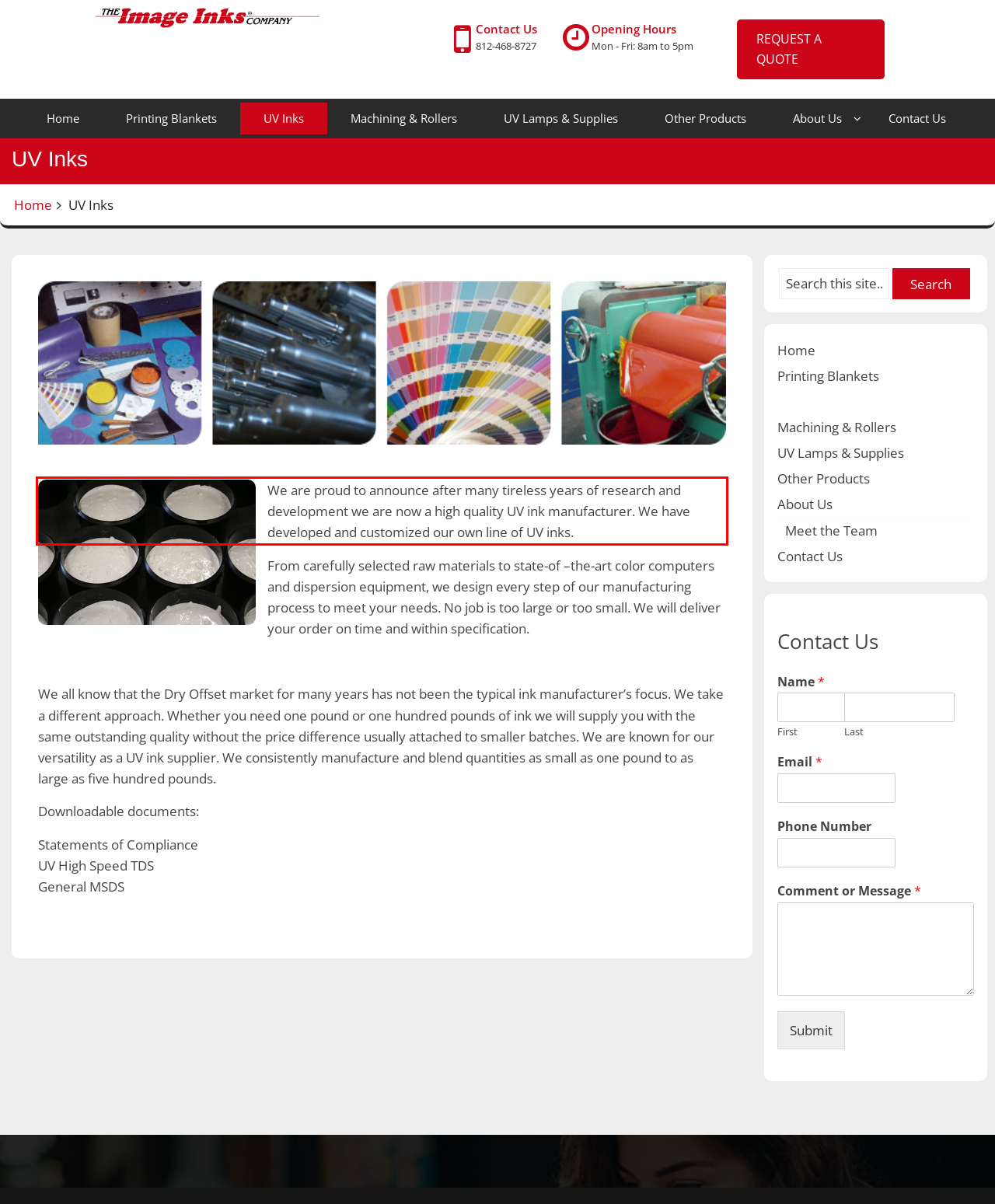Identify the text within the red bounding box on the webpage screenshot and generate the extracted text content.

We are proud to announce after many tireless years of research and development we are now a high quality UV ink manufacturer. We have developed and customized our own line of UV inks.